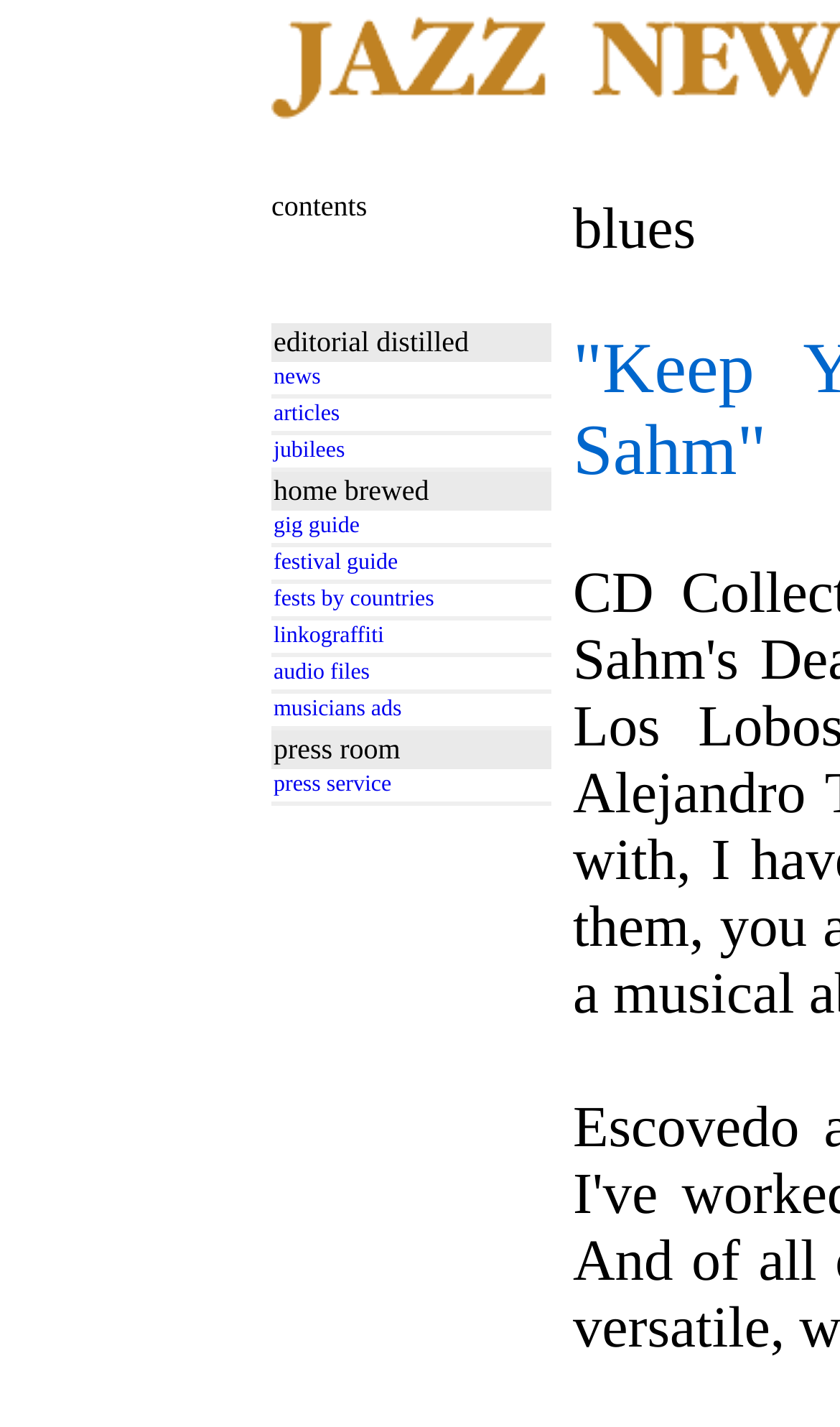Explain the features and main sections of the webpage comprehensively.

The webpage is a tribute to Doug Sahm, a musician. At the top, there is a grid cell containing the title "Keep Your Soul: A Tribute To Doug Sahm". Below the title, there is a table with multiple rows, each containing a grid cell with a link to a different section of the website. 

Starting from the top, the first row has a link to "news", followed by a row with a link to "articles", and then a row with a link to "jubilees". The next few rows contain links to "home brewed", "gig guide", "festival guide", "fests by countries", "linkograffiti", "audio files", "musicians ads", "press room", and "press service", respectively. 

All of these links are positioned in the middle of the page, with a consistent layout and spacing between each row. There are no images on the page, and the focus is on providing access to various sections of the website related to Doug Sahm's music and legacy.